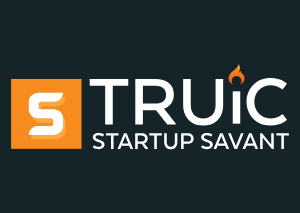Provide a comprehensive description of the image.

The image features the logo of TRUiC, which stands for "The Real Ultimate Incorporation Company," prominently displaying the words "Startup Savant." The design includes a distinctive orange square with a stylized white letter "S" alongside bold white lettering for "TRUiC" and "STARTUP SAVANT." The logo exudes a modern and professional vibe, reflecting the company's focus on providing resources and guidance for entrepreneurs and startups. The dark background enhances the visibility and impact of the logo, making it an integral element associated with business support and startup strategy.